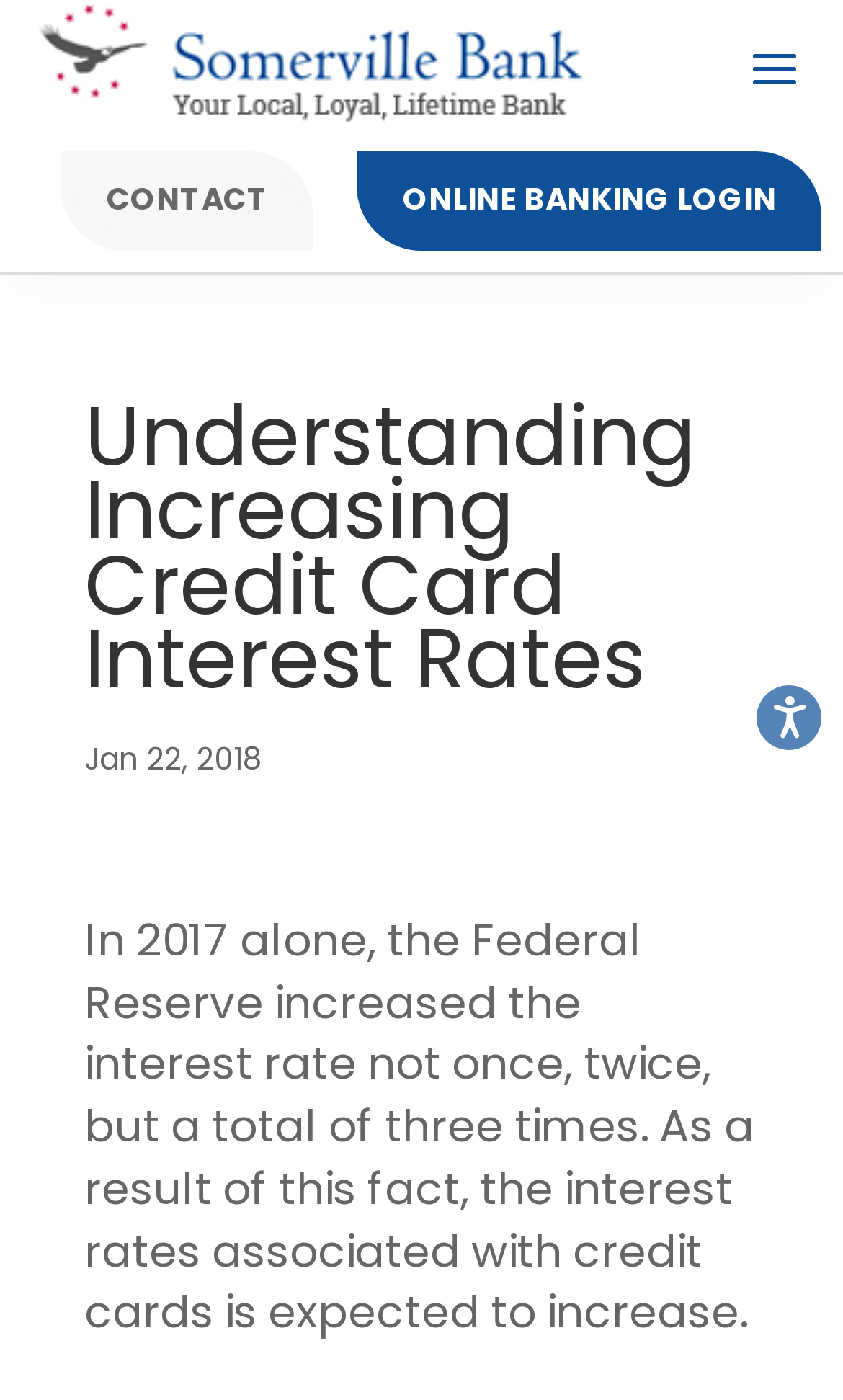What is the date of the article?
Please give a detailed and elaborate answer to the question.

I found the date of the article by looking at the static text element located below the main heading, which reads 'Jan 22, 2018'.